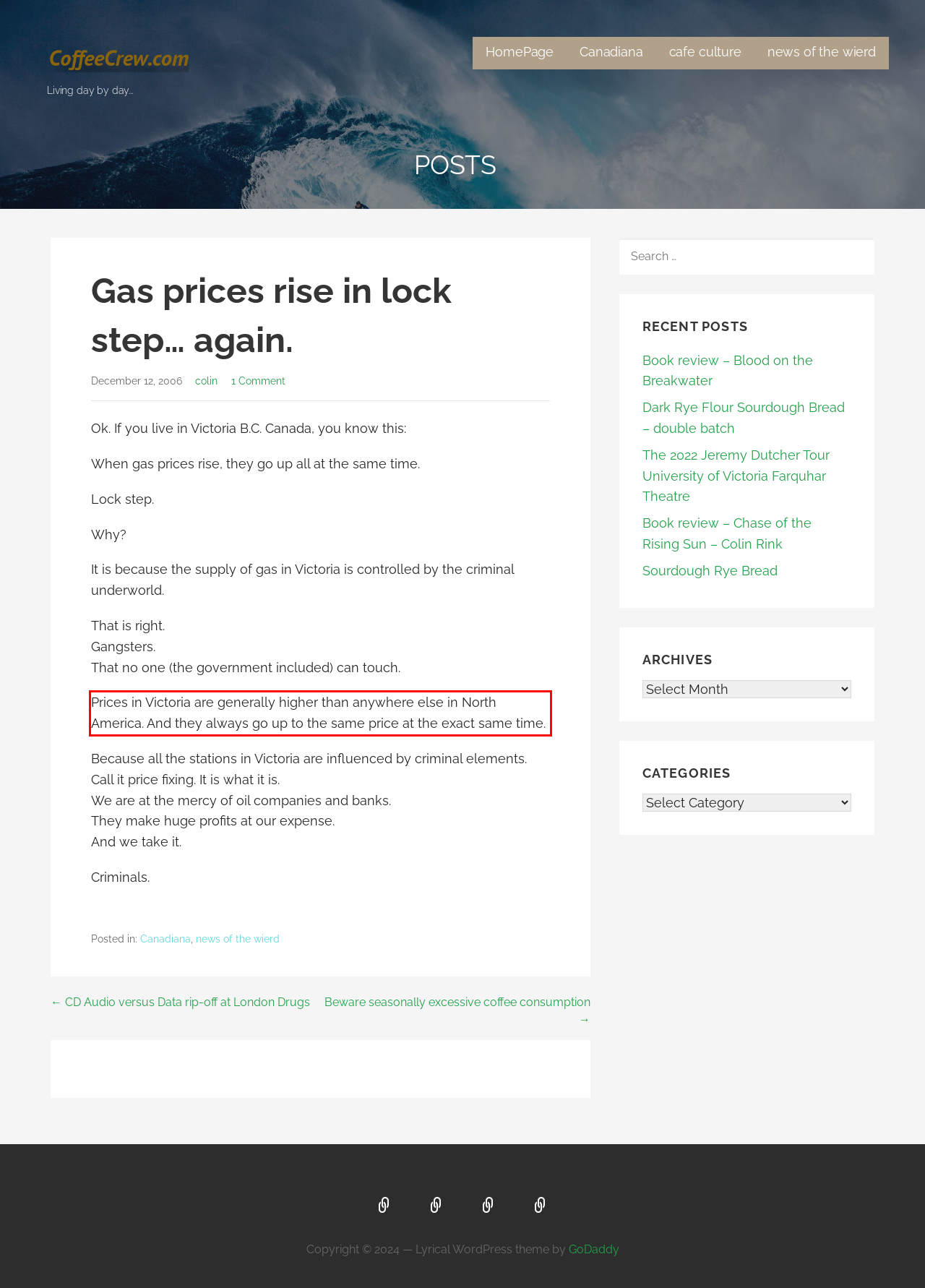Using the provided screenshot of a webpage, recognize the text inside the red rectangle bounding box by performing OCR.

Prices in Victoria are generally higher than anywhere else in North America. And they always go up to the same price at the exact same time.